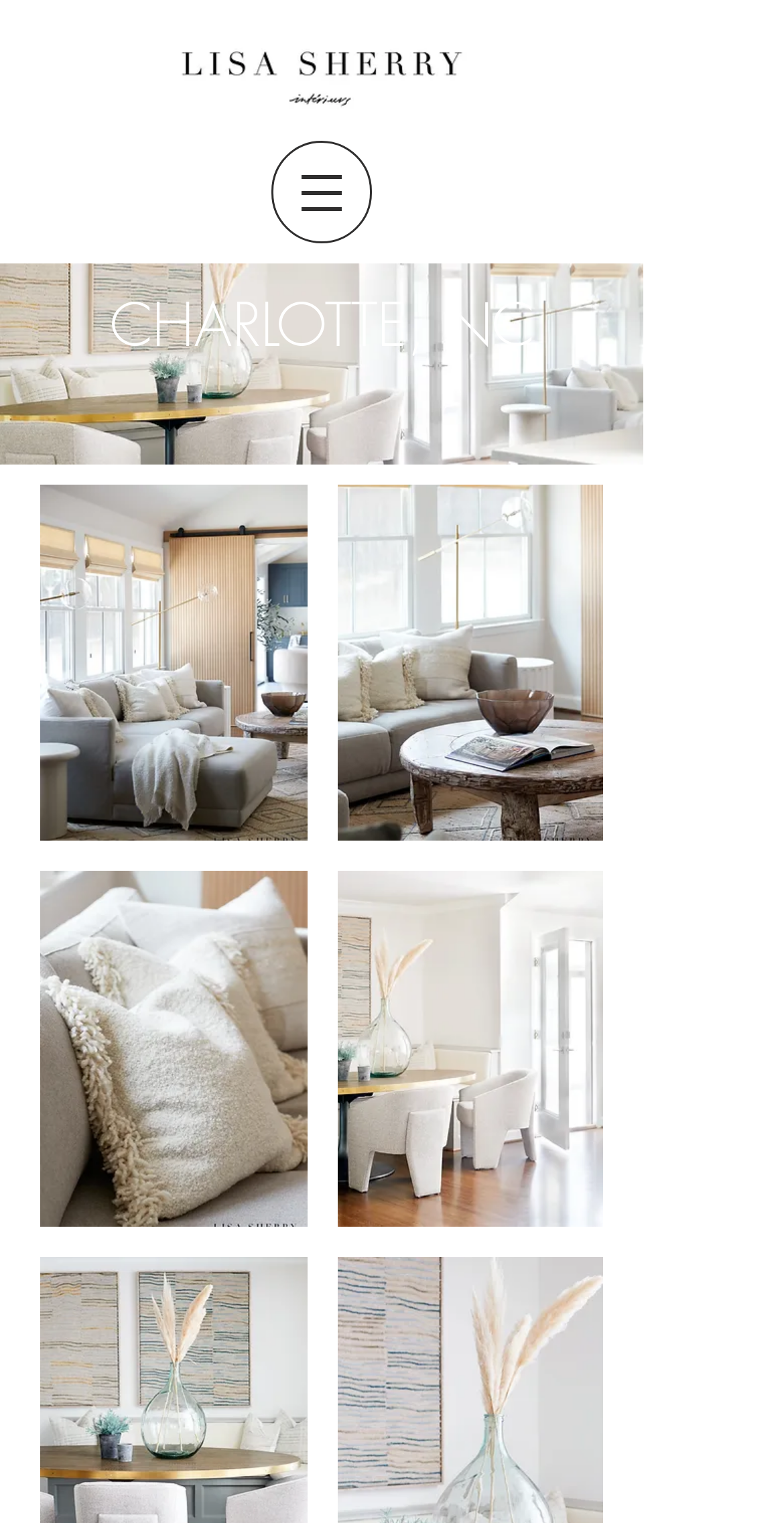What is the location of Lisa Sherry Interieurs?
Based on the visual, give a brief answer using one word or a short phrase.

CHARLOTTE, NC